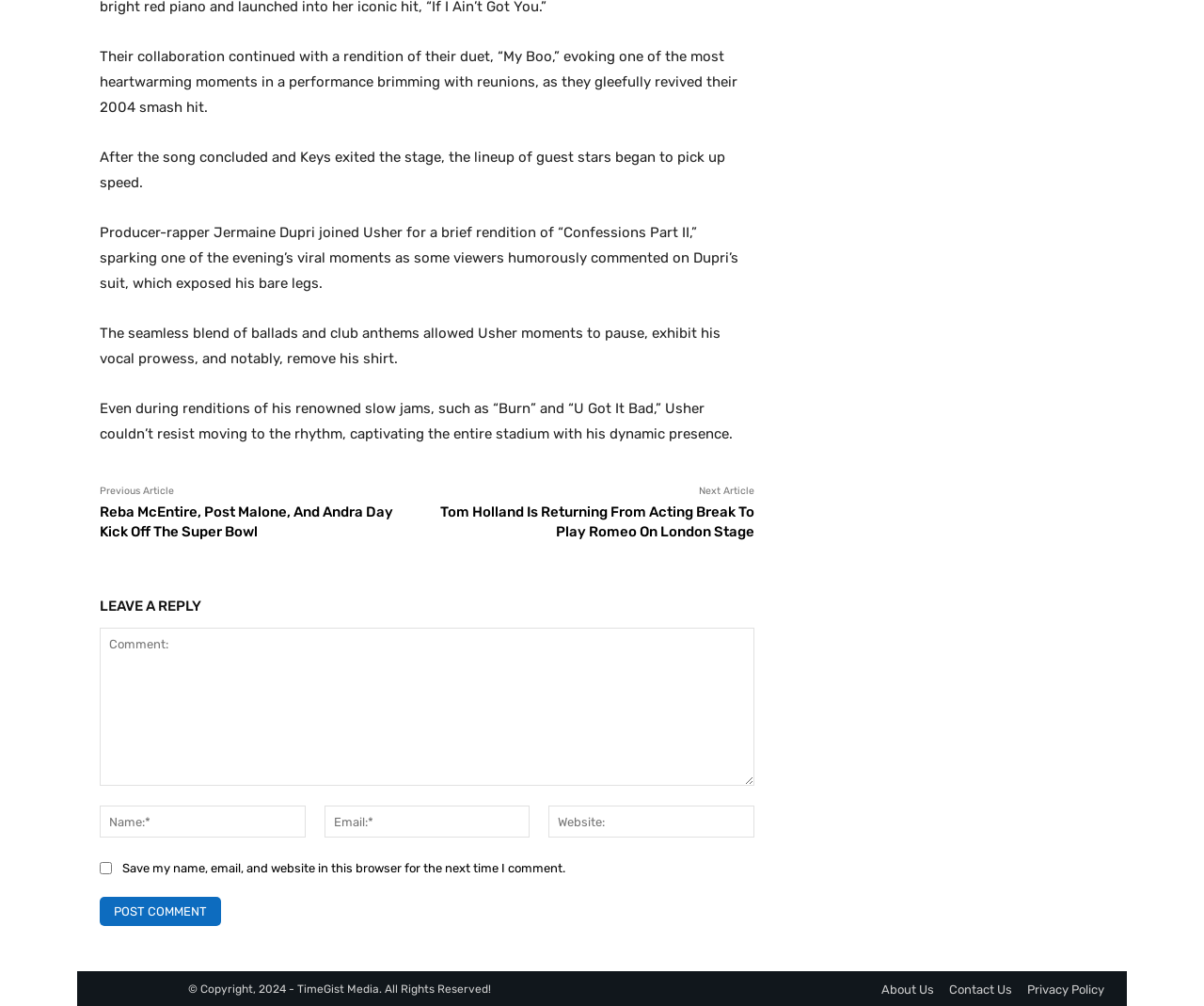Can you pinpoint the bounding box coordinates for the clickable element required for this instruction: "Go to the About Us page"? The coordinates should be four float numbers between 0 and 1, i.e., [left, top, right, bottom].

[0.732, 0.976, 0.776, 0.991]